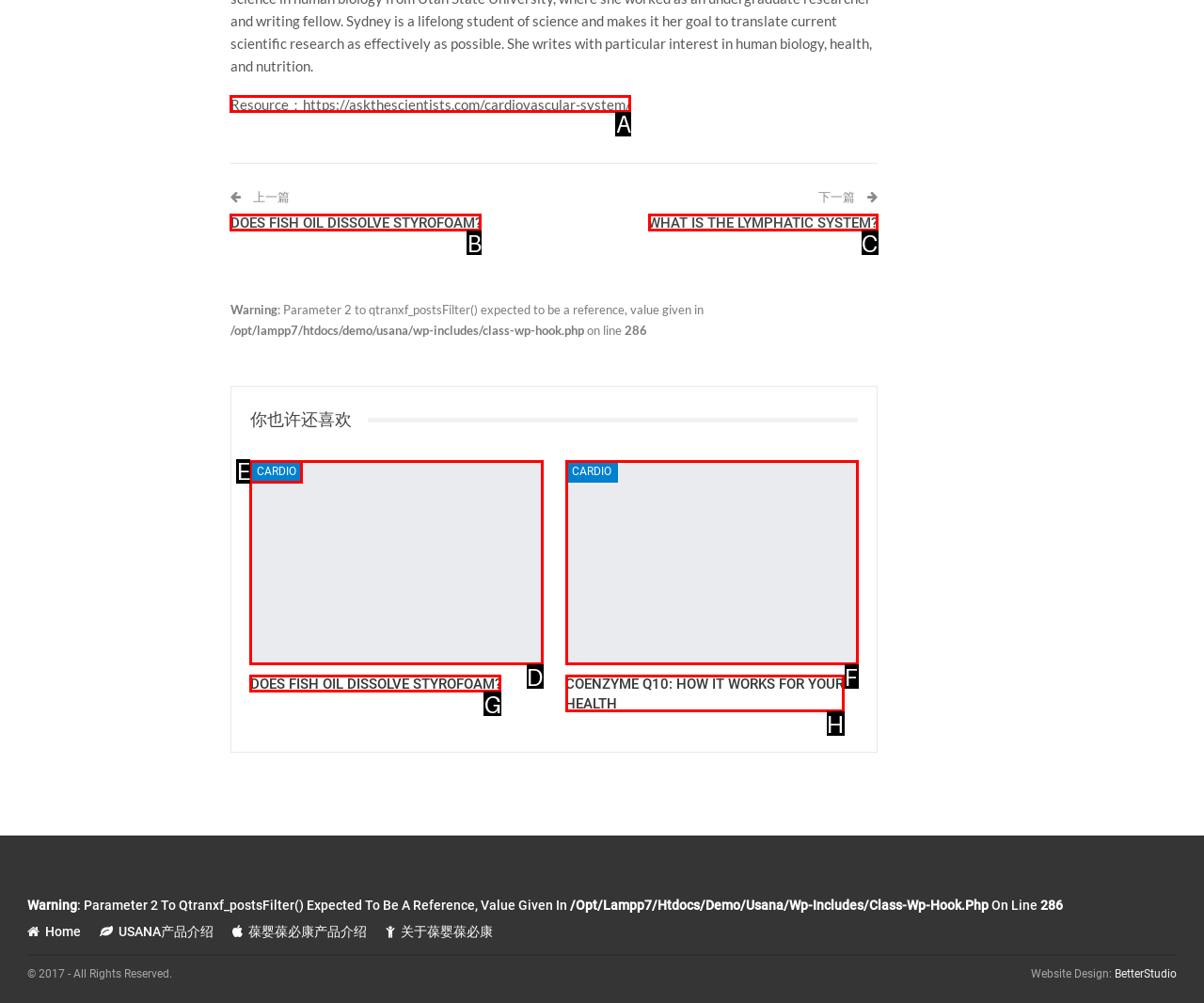For the task: Click the link to learn about the cardiovascular system, tell me the letter of the option you should click. Answer with the letter alone.

A